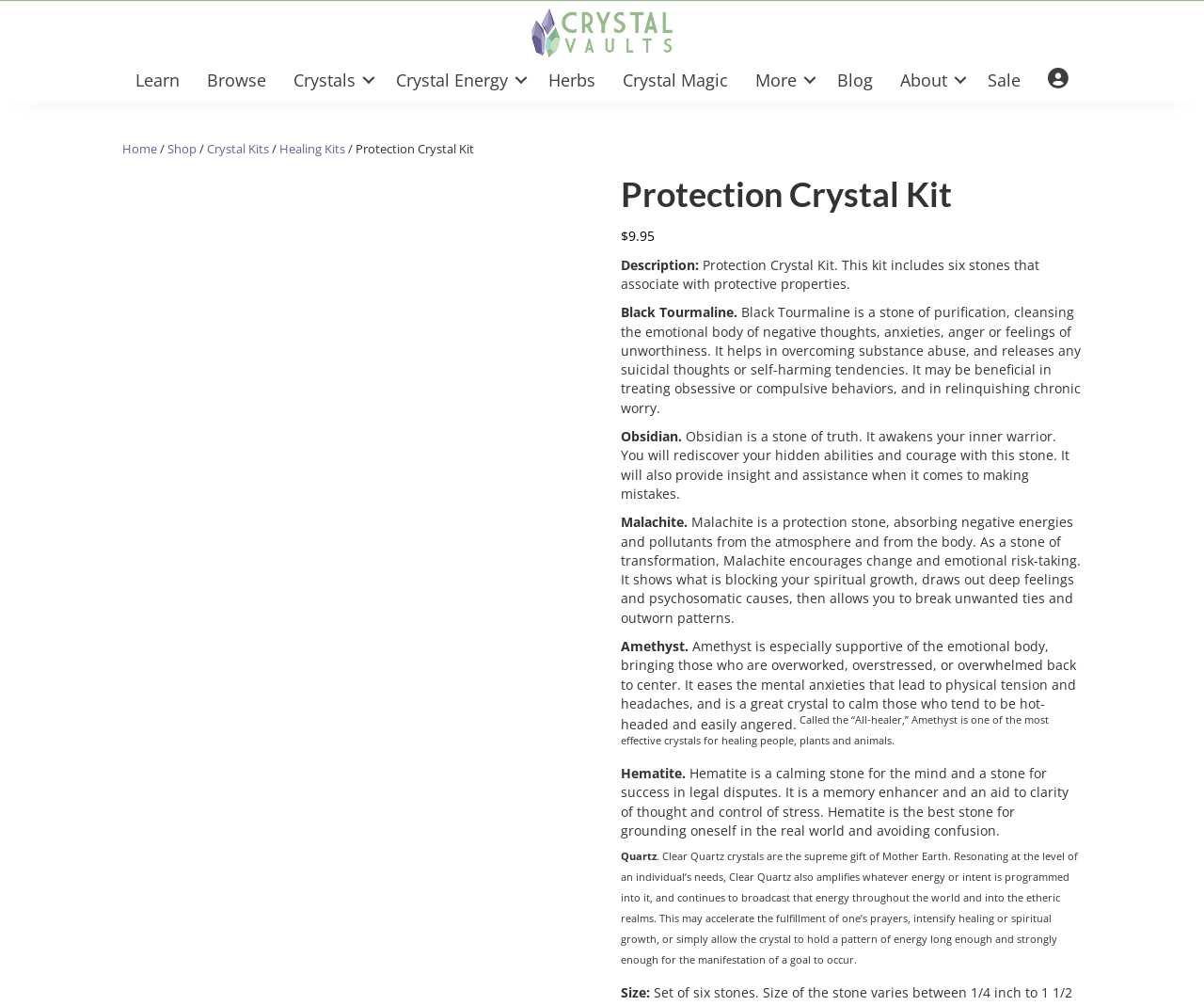Determine the bounding box for the UI element that matches this description: "Home".

[0.102, 0.14, 0.13, 0.157]